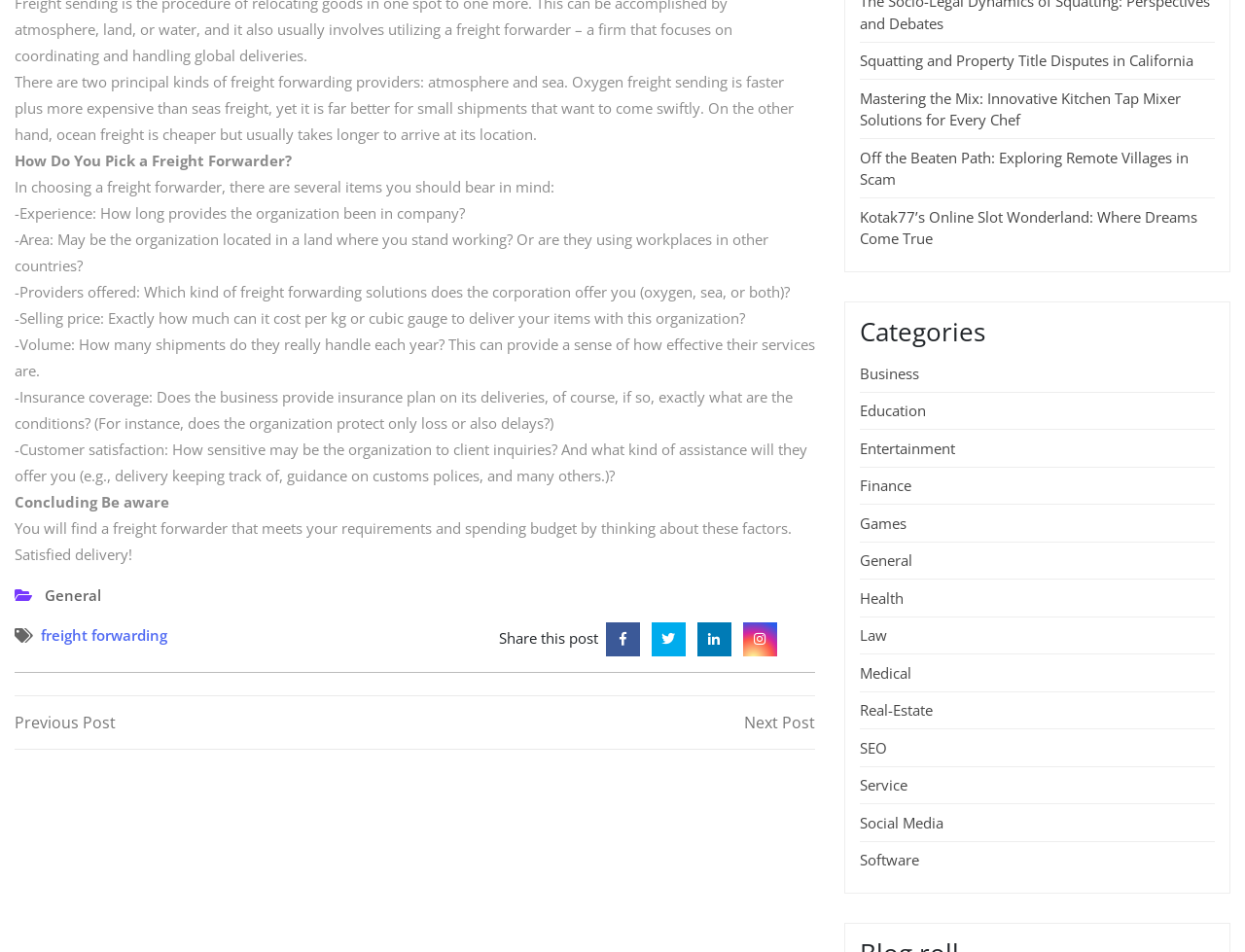Locate the bounding box of the UI element with the following description: "freight forwarding".

[0.033, 0.654, 0.134, 0.681]